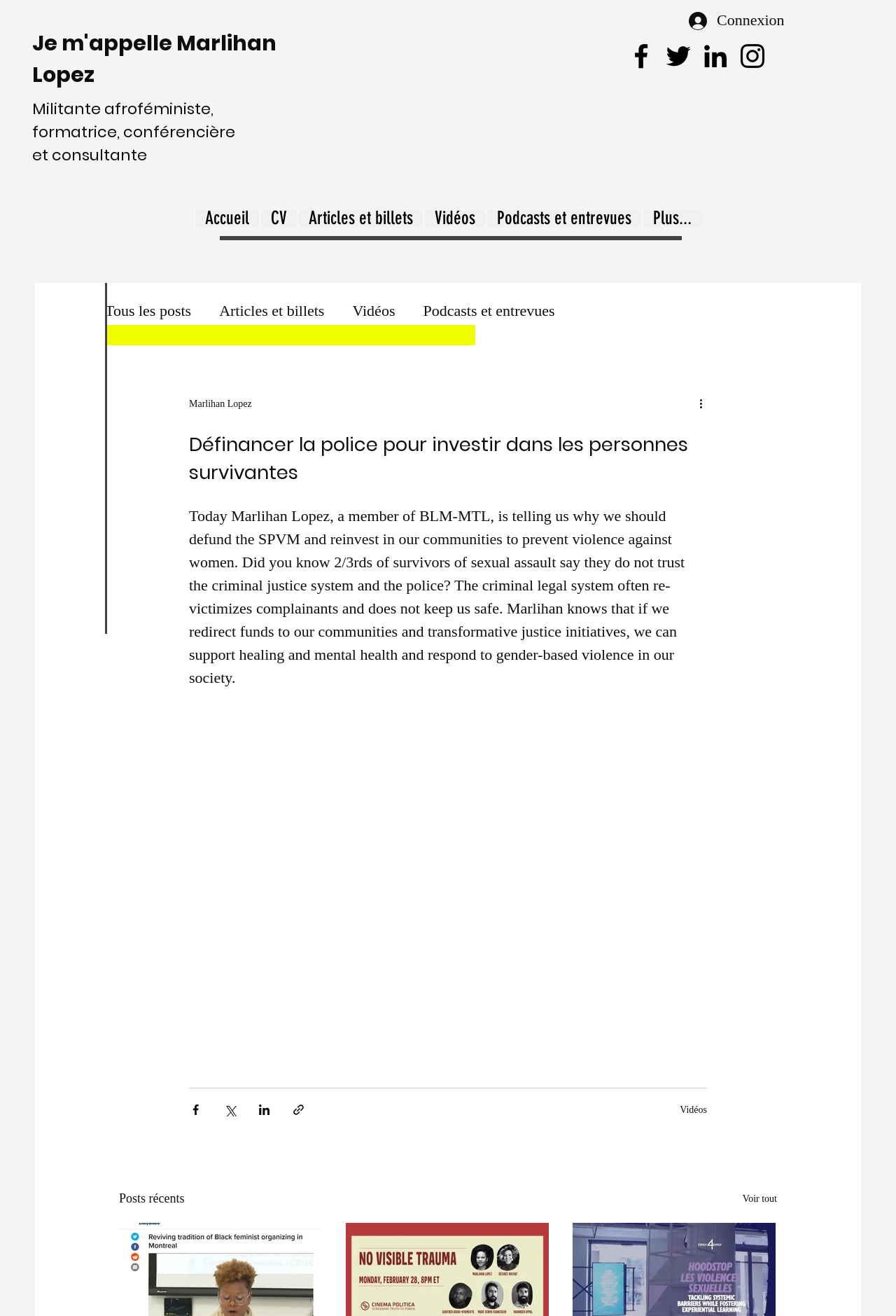Bounding box coordinates should be in the format (top-left x, top-left y, bottom-right x, bottom-right y) and all values should be floating point numbers between 0 and 1. Determine the bounding box coordinate for the UI element described as: Vidéos

[0.472, 0.16, 0.542, 0.172]